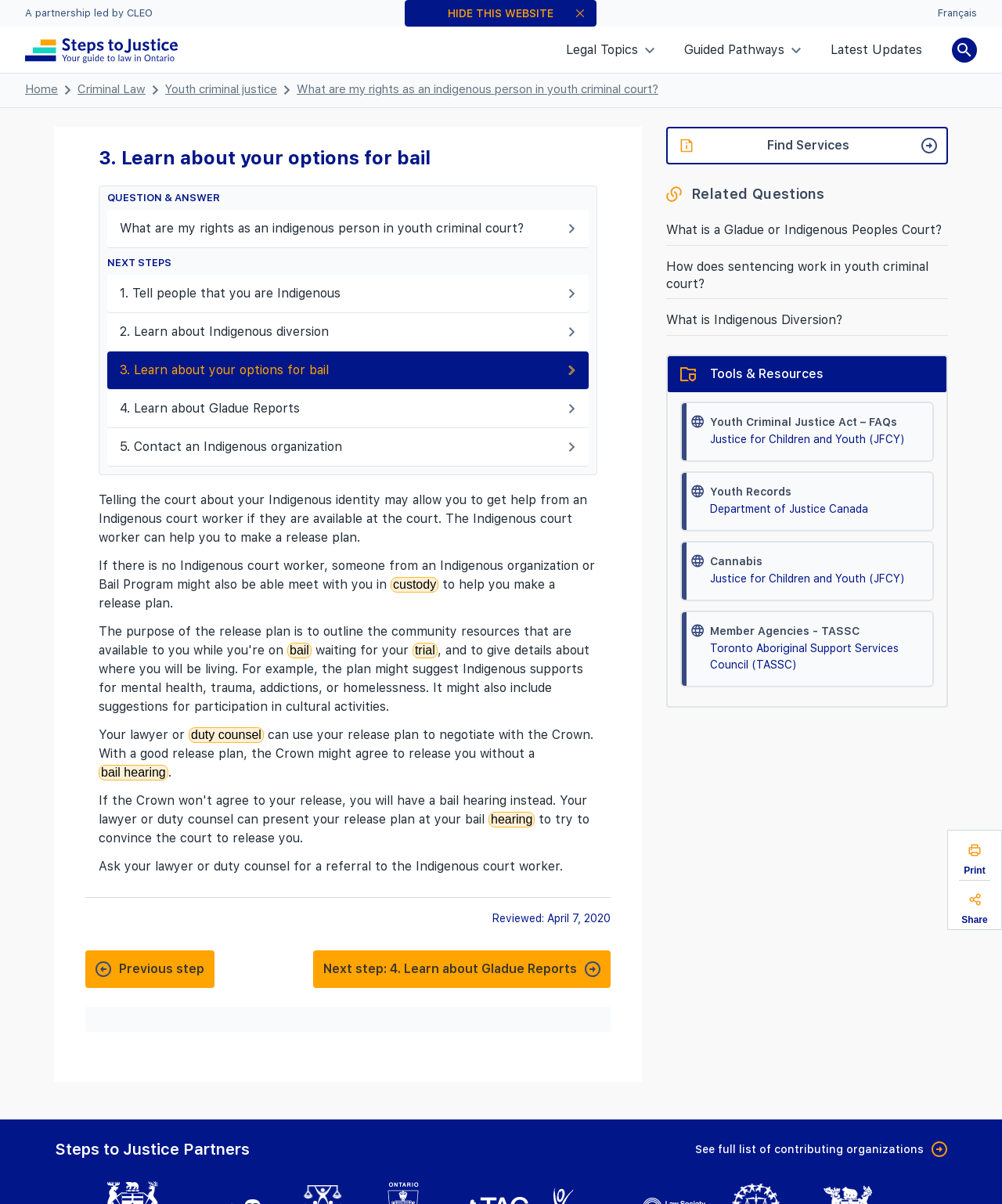What is the role of the Indigenous court worker?
Examine the screenshot and reply with a single word or phrase.

Help make a release plan